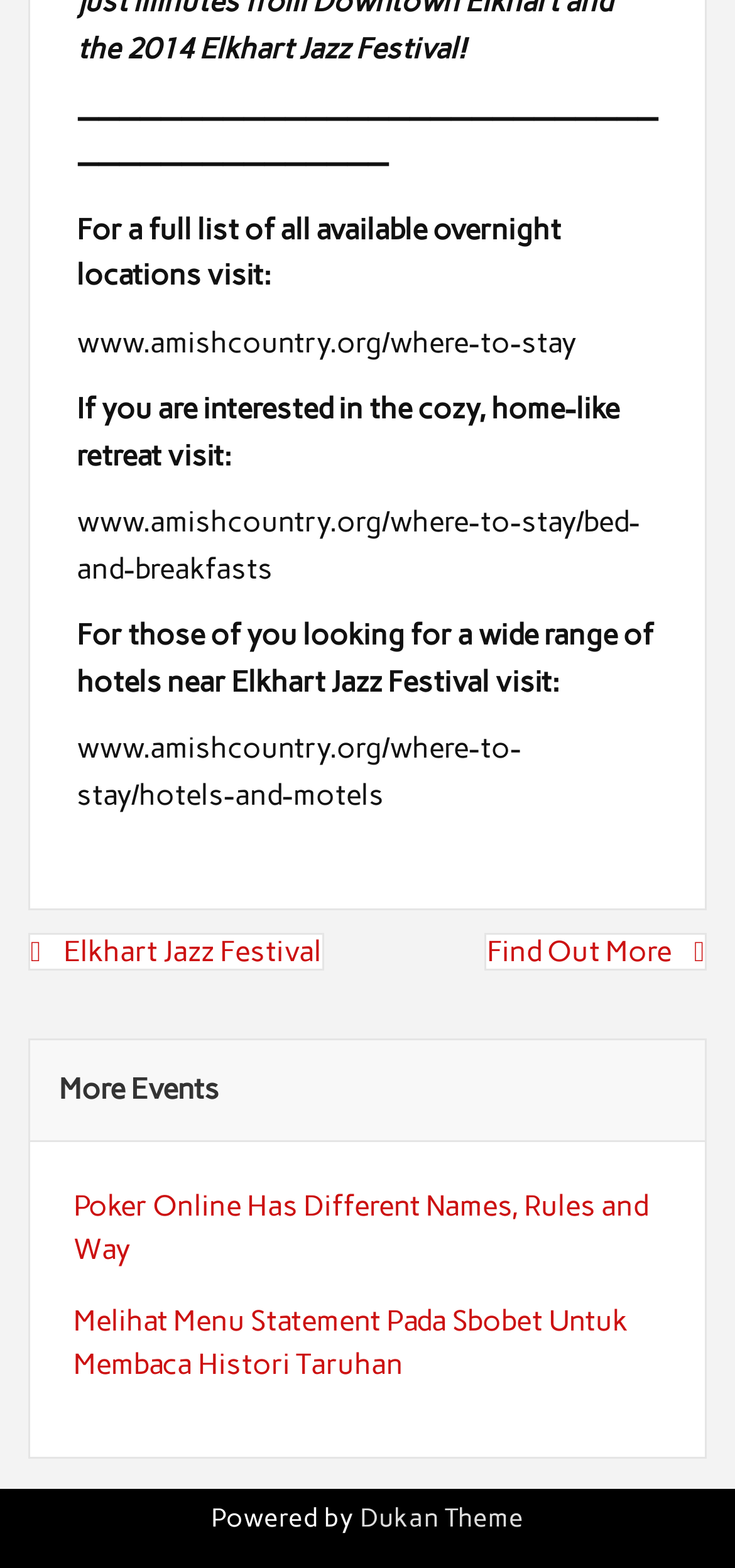Utilize the information from the image to answer the question in detail:
How many links are there in the 'More Events' section?

I found the number of links by looking at the 'More Events' section and counting the number of link elements, which are 'Poker Online Has Different Names, Rules and Way' and 'Melihat Menu Statement Pada Sbobet Untuk Membaca Histori Taruhan'.